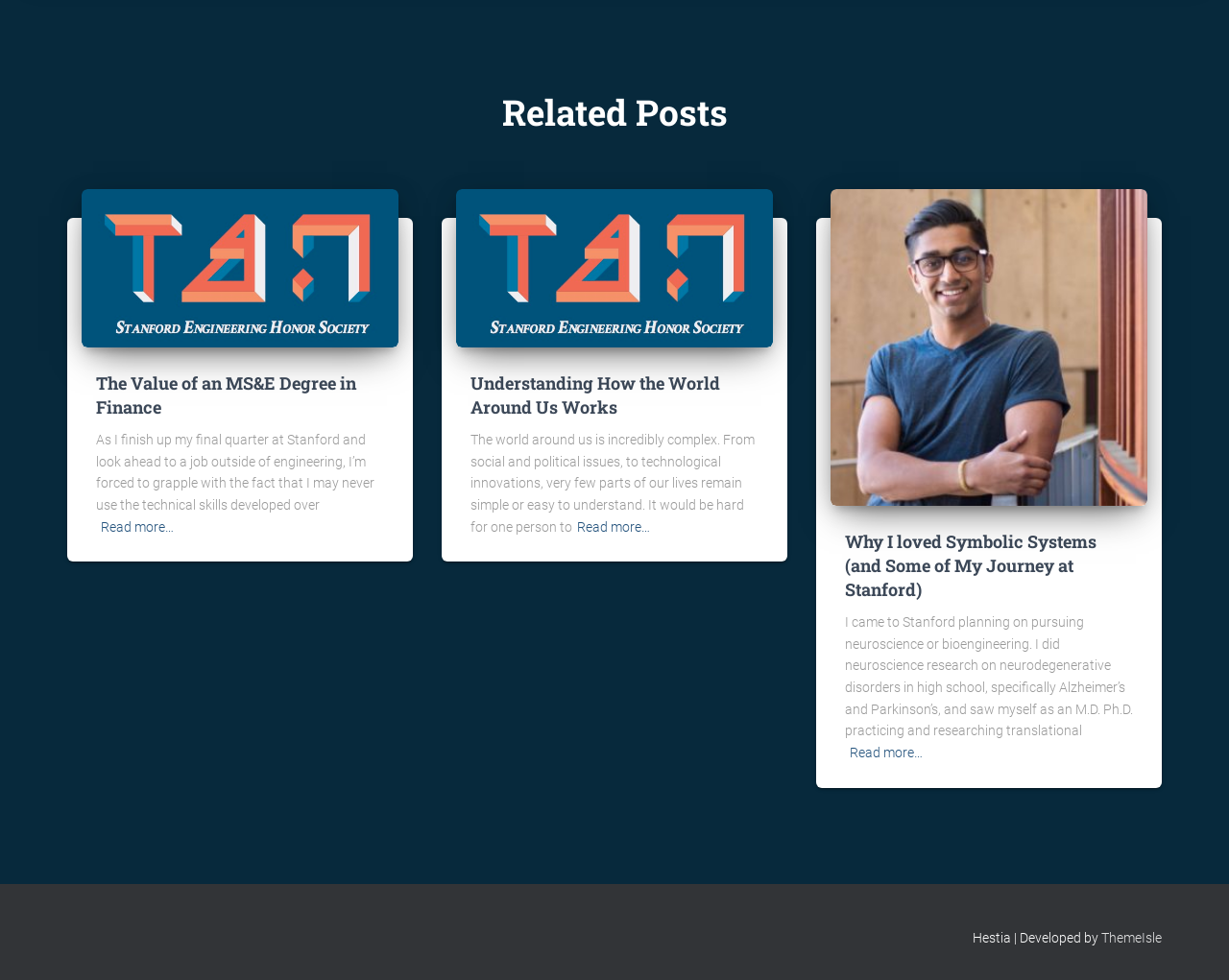Identify the bounding box for the UI element described as: "ThemeIsle". Ensure the coordinates are four float numbers between 0 and 1, formatted as [left, top, right, bottom].

[0.896, 0.949, 0.945, 0.964]